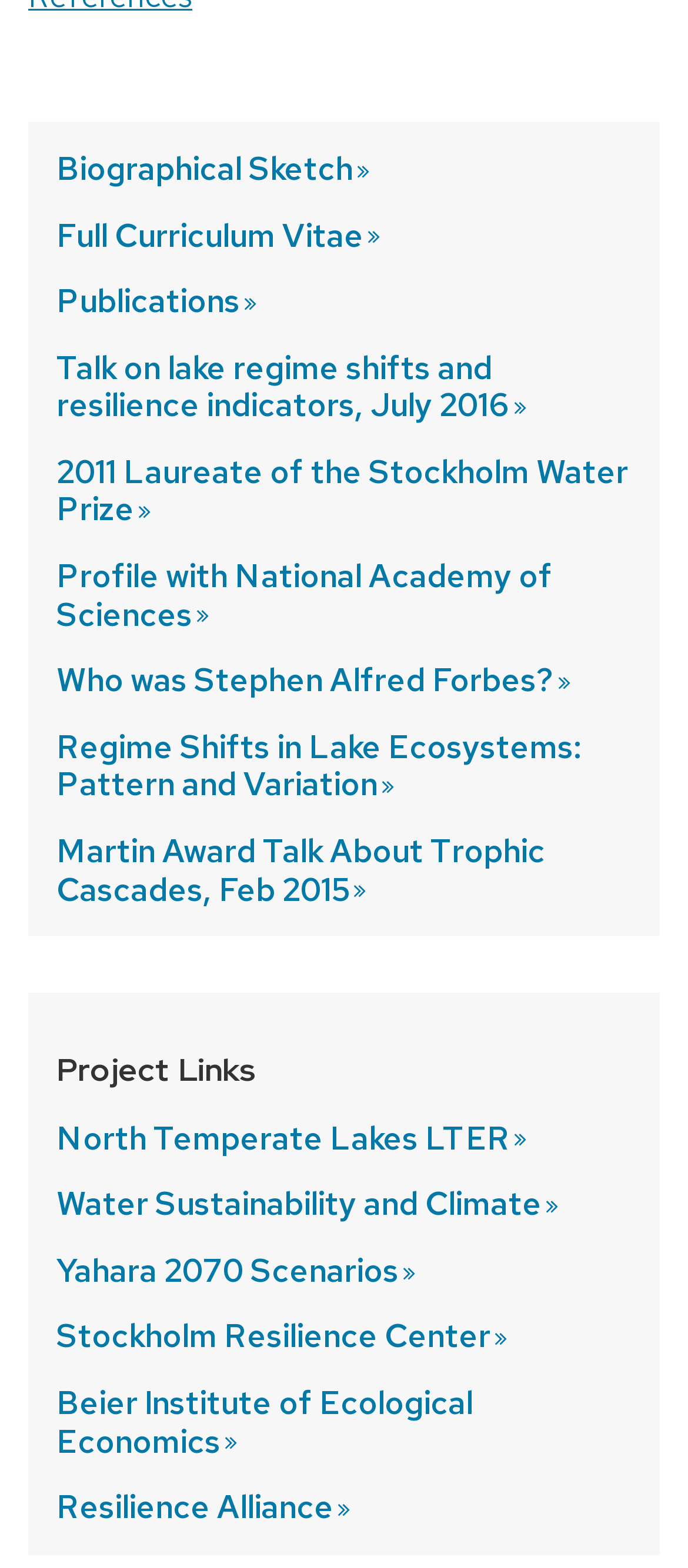Is '2011 Laureate of the Stockholm Water Prize' a link?
Analyze the image and provide a thorough answer to the question.

Yes, '2011 Laureate of the Stockholm Water Prize' is a link on the webpage, located with a bounding box of [0.082, 0.288, 0.913, 0.338].